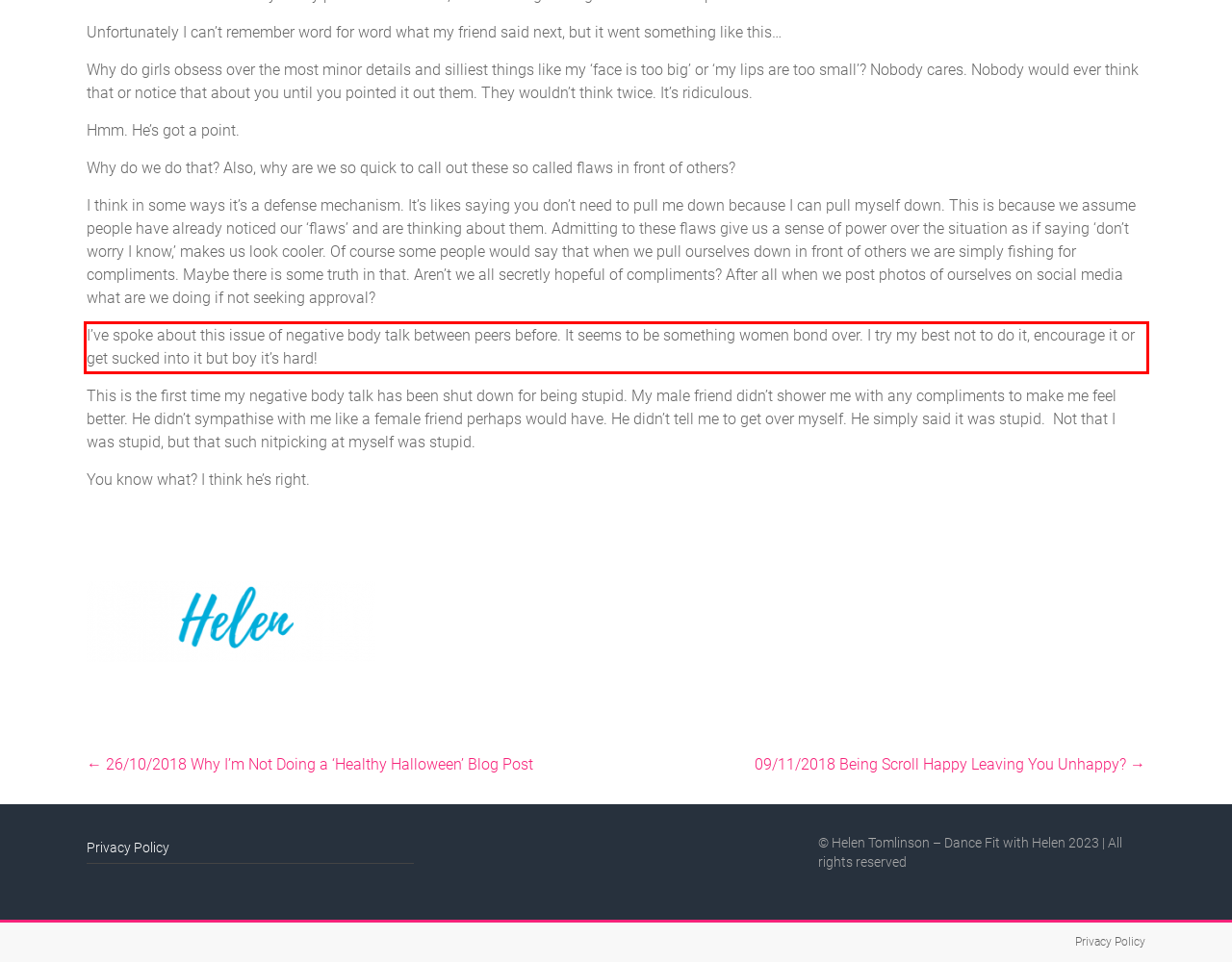You are presented with a screenshot containing a red rectangle. Extract the text found inside this red bounding box.

I’ve spoke about this issue of negative body talk between peers before. It seems to be something women bond over. I try my best not to do it, encourage it or get sucked into it but boy it’s hard!